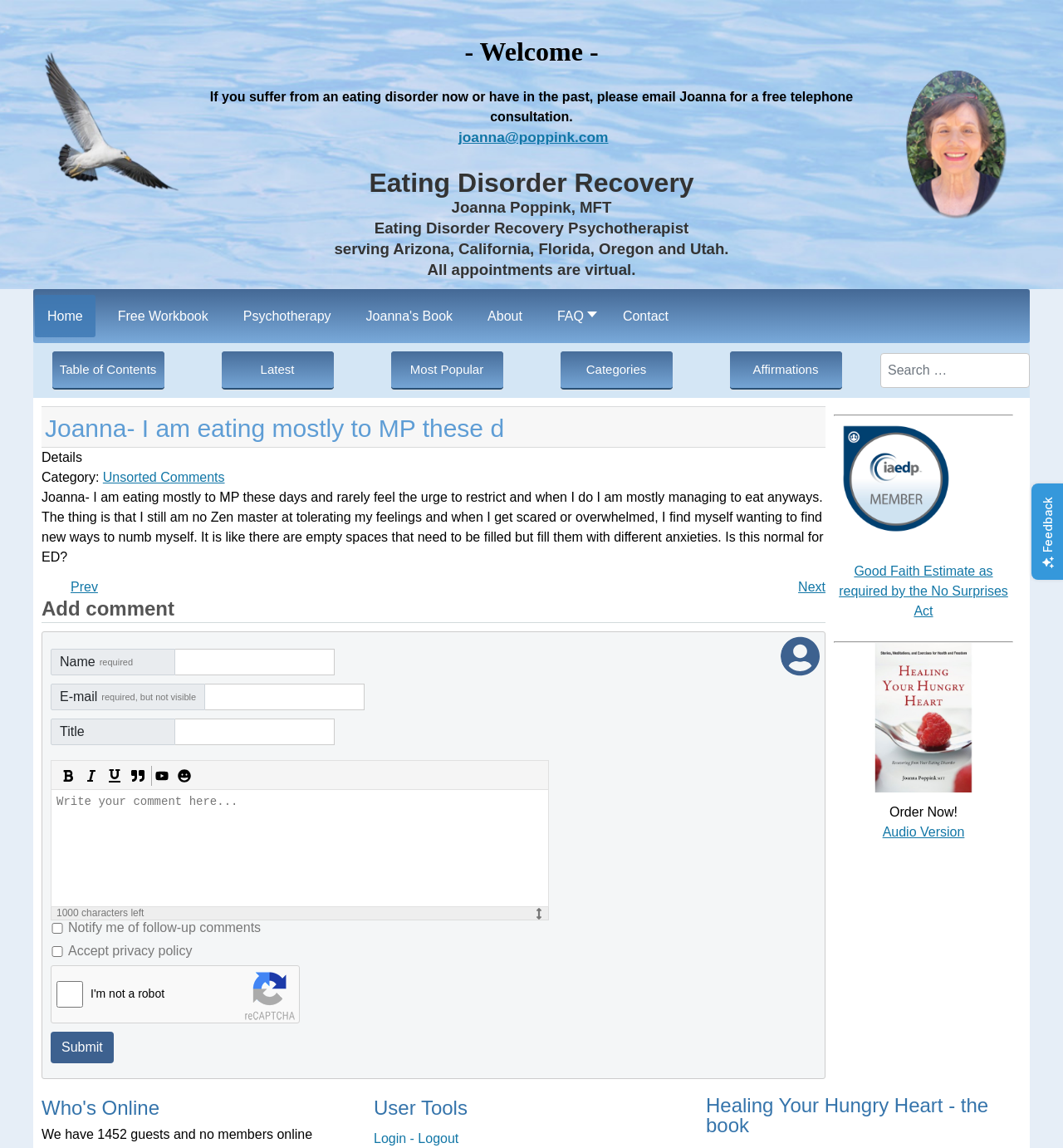Please identify the bounding box coordinates of the element I need to click to follow this instruction: "Add a comment".

[0.039, 0.52, 0.777, 0.543]